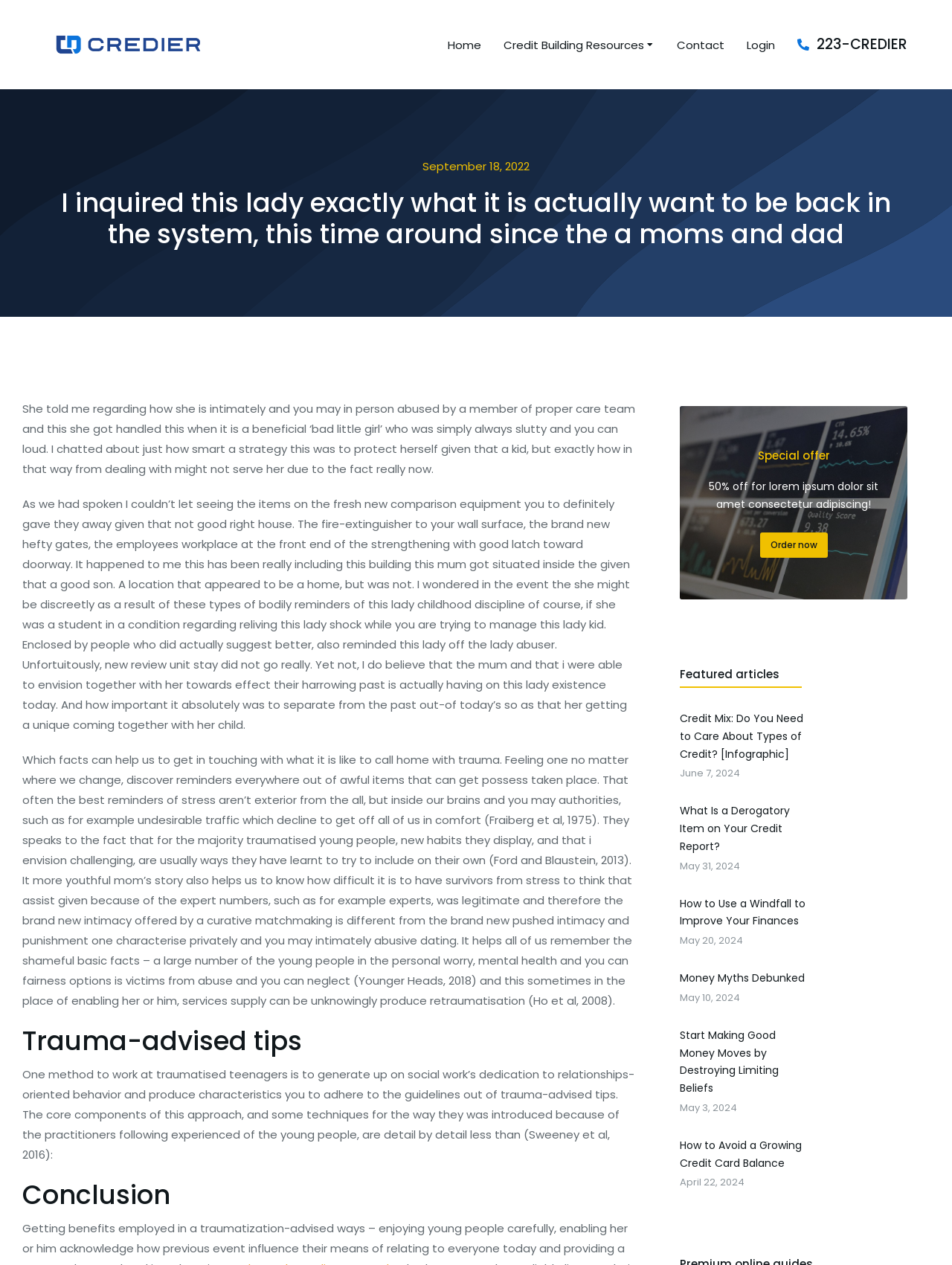What is the theme of the featured articles?
Can you offer a detailed and complete answer to this question?

The featured articles on the webpage appear to be related to the theme of personal finance and credit, with topics such as credit mix, derogatory items on credit reports, and using windfalls to improve finances. These articles seem to be providing information and advice on managing one's finances and credit effectively.